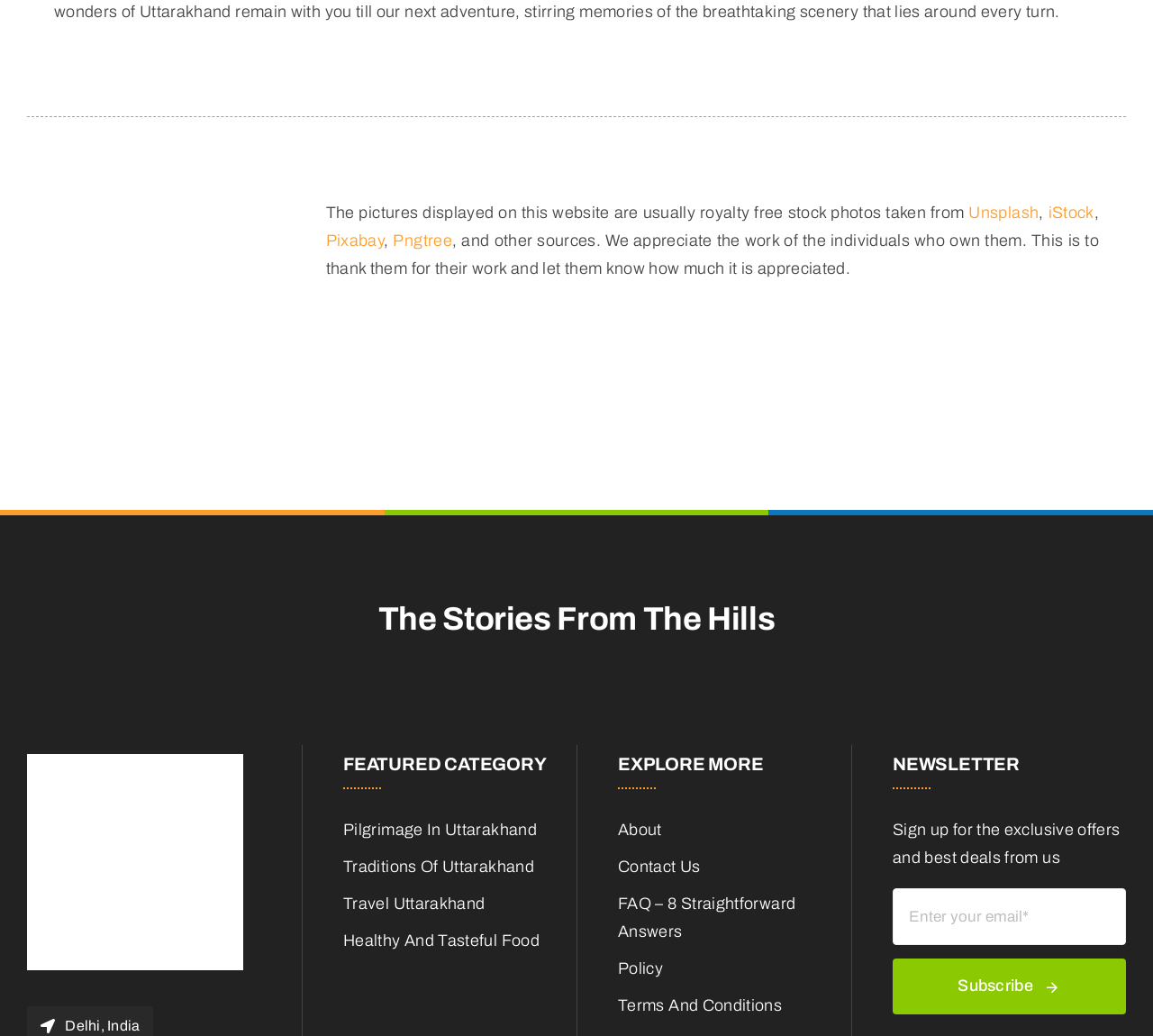Based on the image, give a detailed response to the question: What is the purpose of the website?

The website seems to be dedicated to thanking the owners of royalty-free stock photos taken from various sources such as Unsplash, iStock, Pixabay, and Pngtree. The text on the website expresses appreciation for the work of these individuals and acknowledges their contributions.